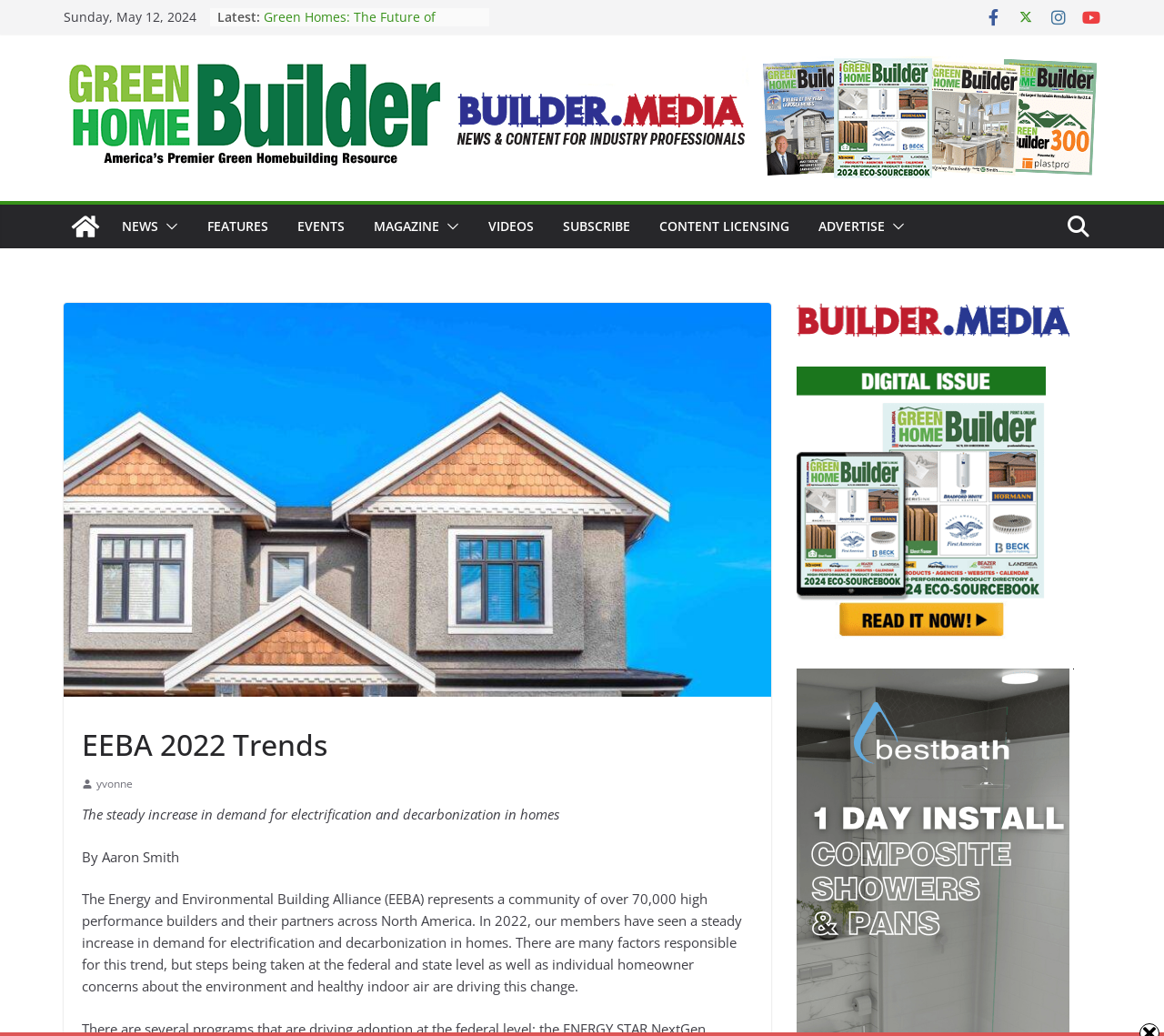Identify the coordinates of the bounding box for the element that must be clicked to accomplish the instruction: "Click on the 'NEWS' link".

[0.105, 0.207, 0.136, 0.231]